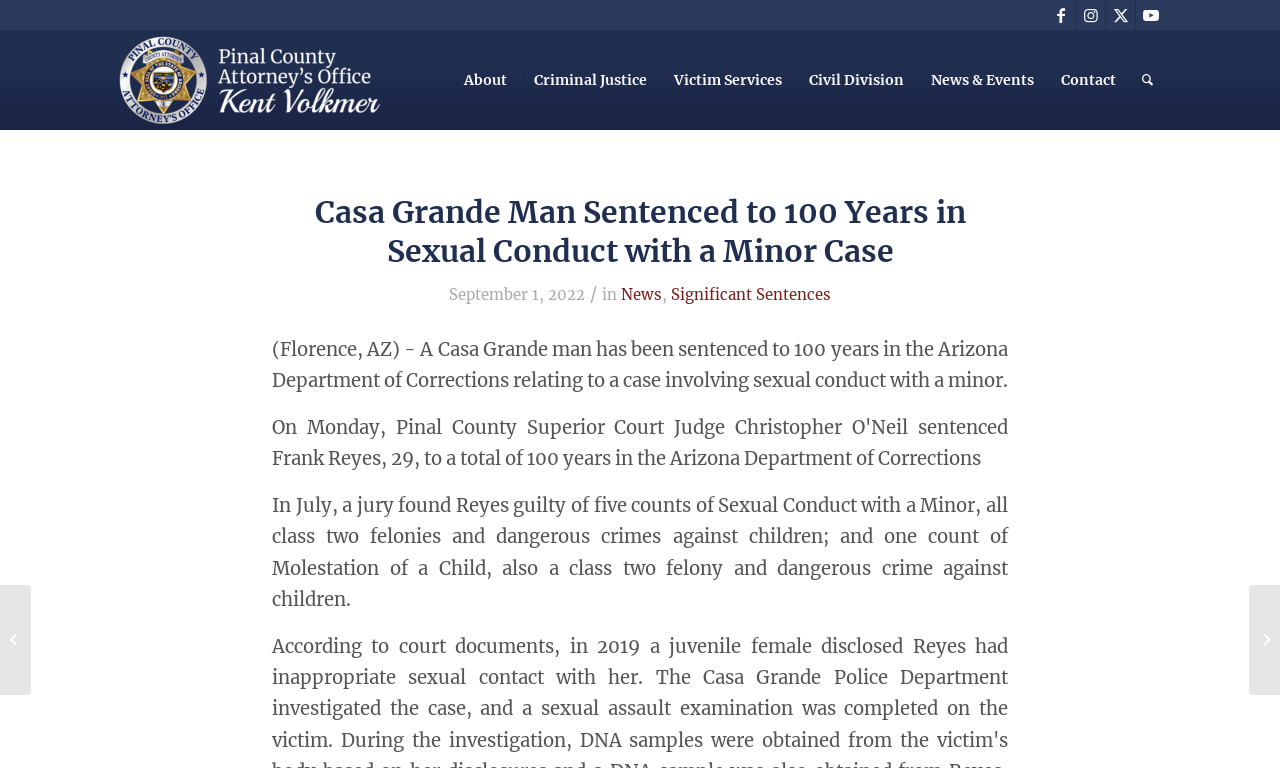What is the crime that Reyes was found guilty of?
Look at the image and provide a detailed response to the question.

According to the news article, Reyes was found guilty of five counts of Sexual Conduct with a Minor, all class two felonies and dangerous crimes against children, and one count of Molestation of a Child, also a class two felony and dangerous crime against children.